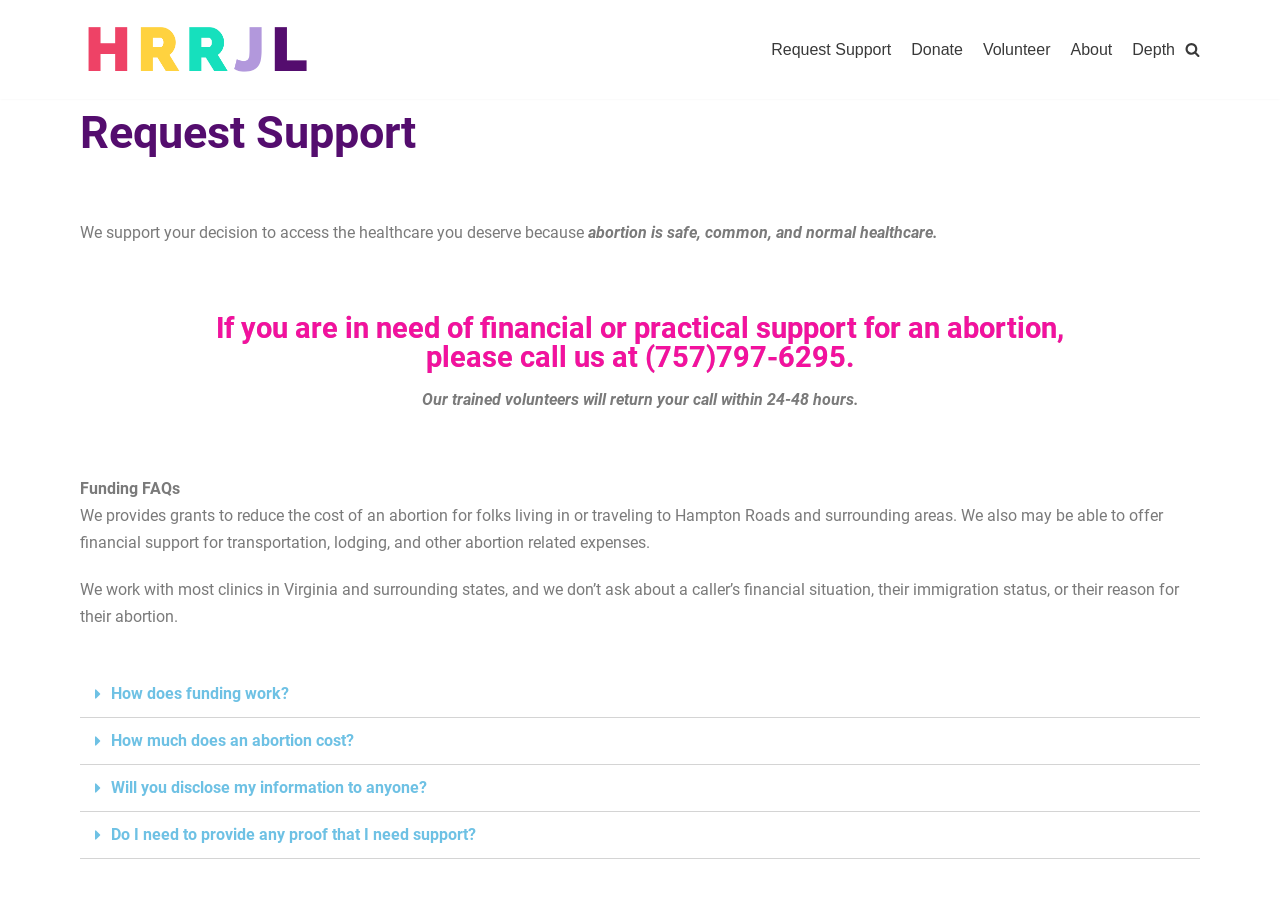How long does it take for volunteers to return a call?
Using the image as a reference, give a one-word or short phrase answer.

24-48 hours